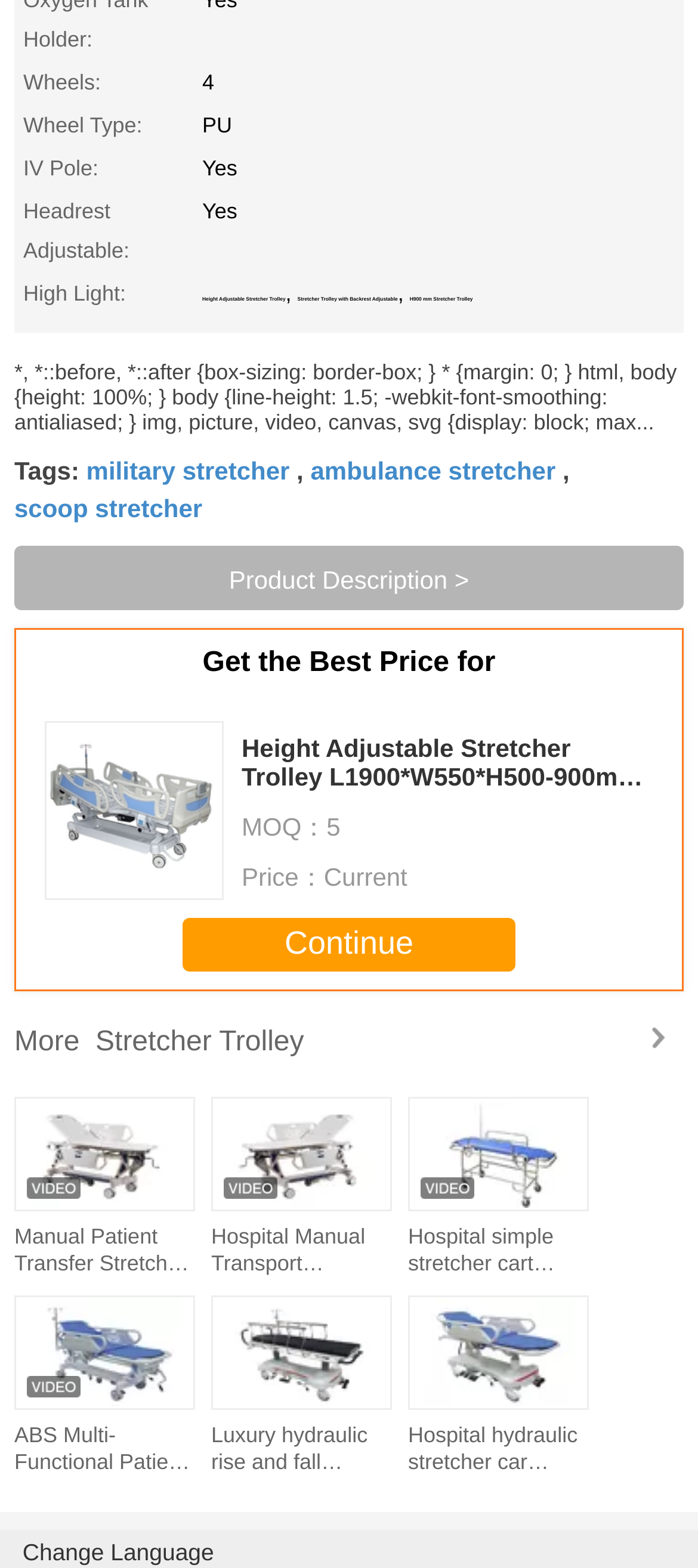Could you provide the bounding box coordinates for the portion of the screen to click to complete this instruction: "Watch the video of 'Manual Patient Transfer Stretcher Trolley With ABS Side Rails, 2 Years Warranty'"?

[0.021, 0.688, 0.277, 0.815]